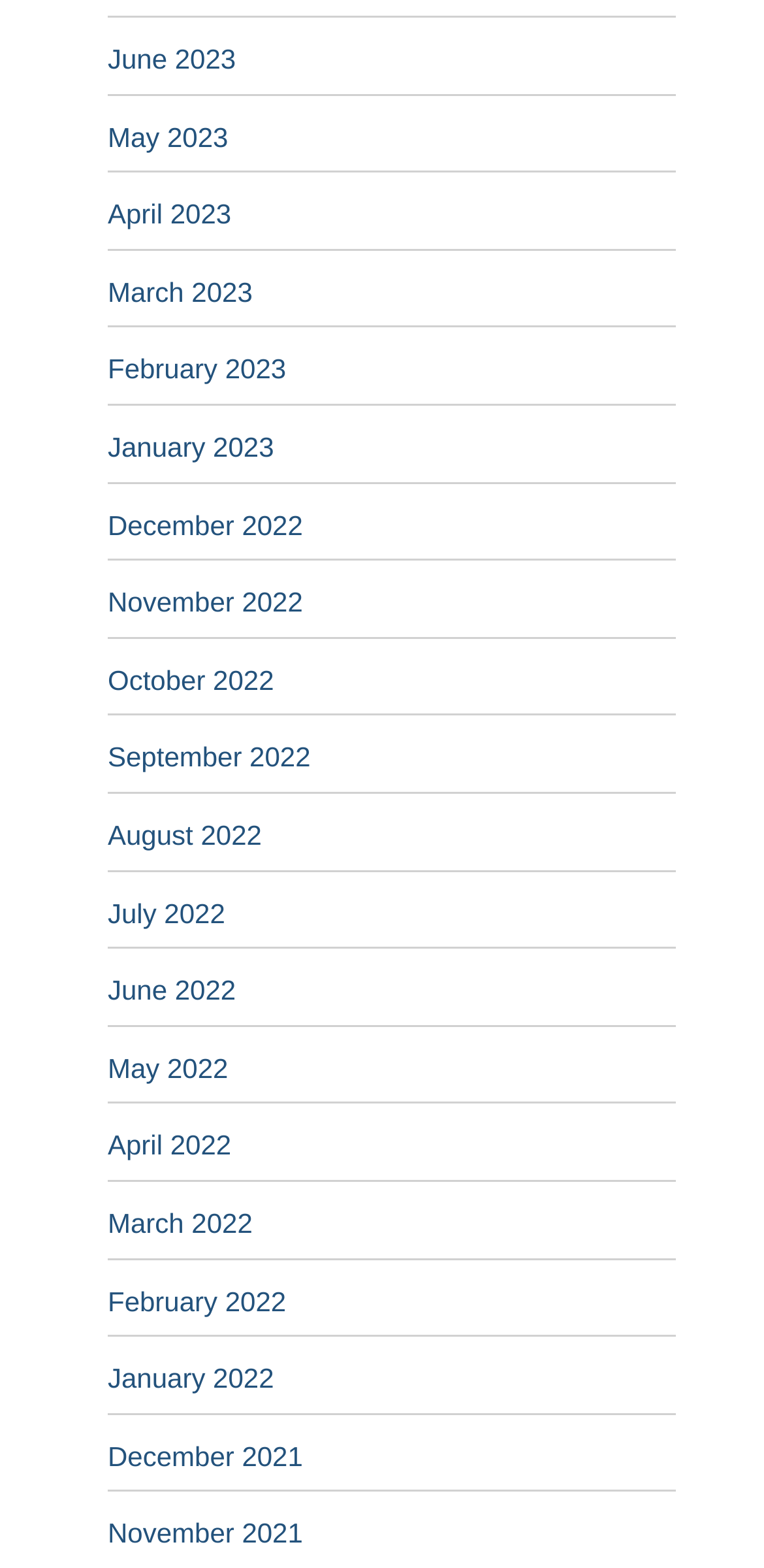Please identify the bounding box coordinates of the element I need to click to follow this instruction: "view January 2022".

[0.141, 0.869, 0.359, 0.889]